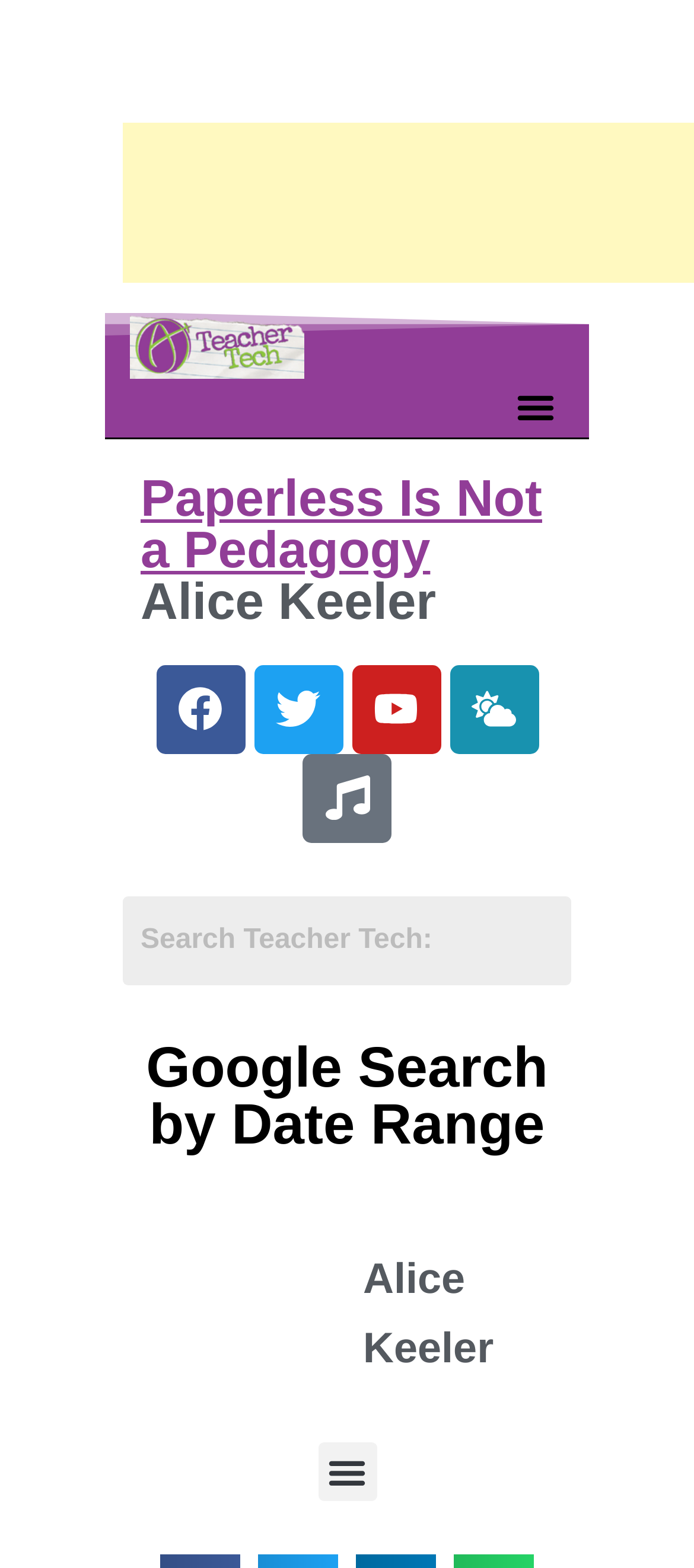Give a detailed explanation of the elements present on the webpage.

The webpage is a blog titled "Teacher Tech with Alice Keeler" and has a search function focused on Google search by date range. At the top left, there is an image, and next to it, a link to the "Teacher Tech blog with Alice Keeler". On the top right, there is a menu toggle button. 

Below the top section, there are two headings: "Paperless Is Not a Pedagogy" and "Alice Keeler". Underneath these headings, there are social media links to Facebook, Twitter, Youtube, and Cloud-sun, each accompanied by an image. 

In the middle of the page, there is a search bar with a tab list that allows users to filter search results by date range. The search bar is labeled "Search". 

At the bottom of the page, there is another heading "Google Search by Date Range" and another "Alice Keeler" heading. There is also a second menu toggle button at the bottom right.